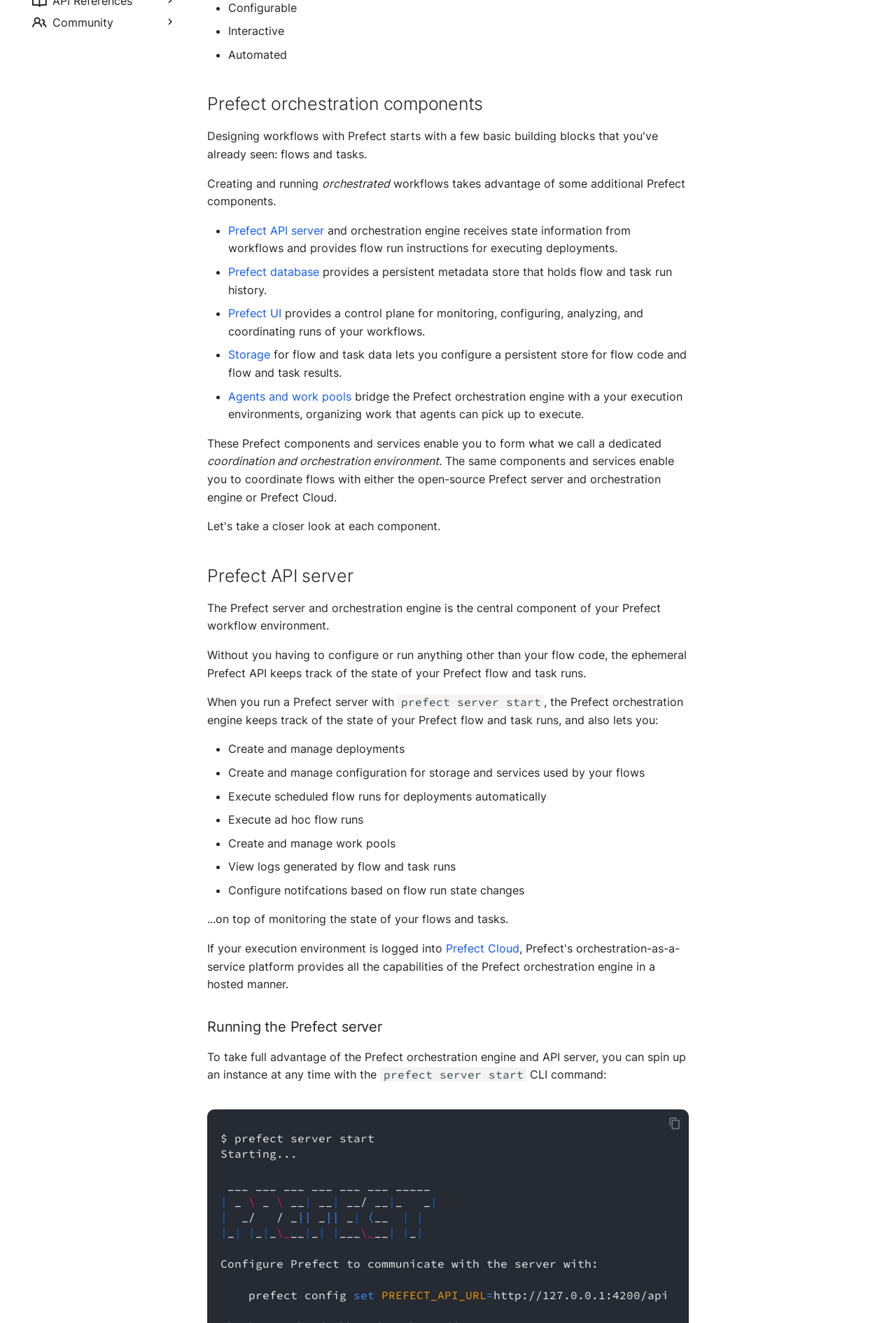Given the element description "Prefect database" in the screenshot, predict the bounding box coordinates of that UI element.

[0.255, 0.2, 0.356, 0.211]